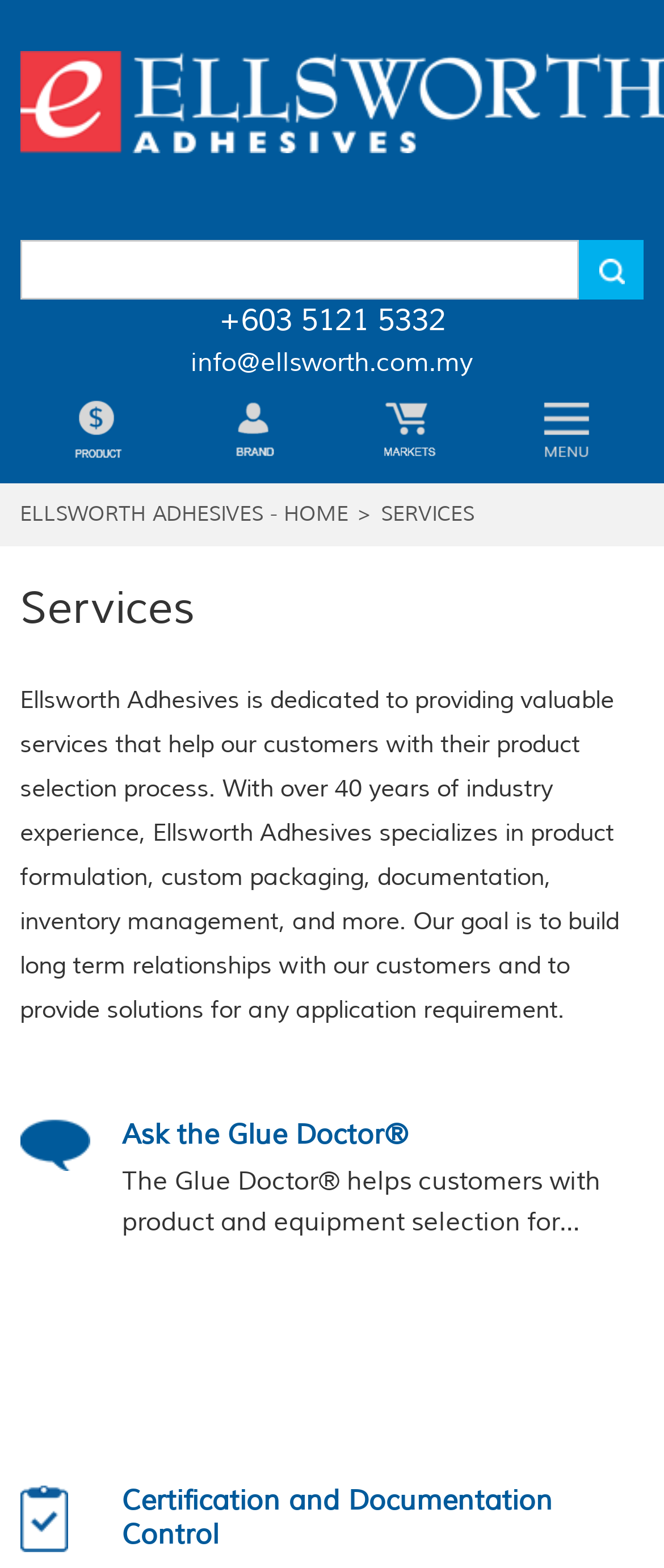Please respond to the question with a concise word or phrase:
What is the email address of Ellsworth Adhesives?

info@ellsworth.com.my